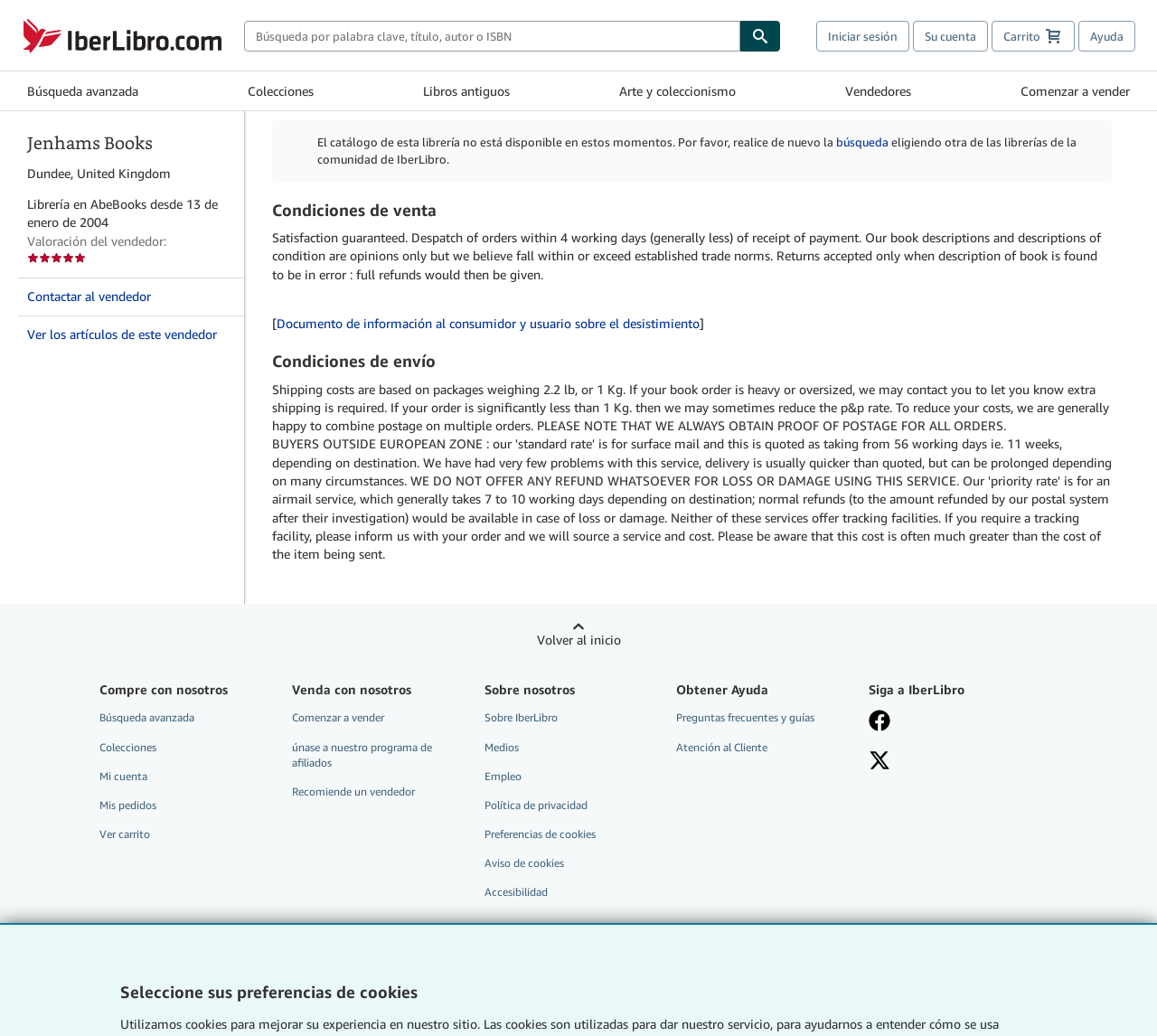Identify the bounding box coordinates of the region I need to click to complete this instruction: "Go to the main menu".

[0.016, 0.069, 0.984, 0.106]